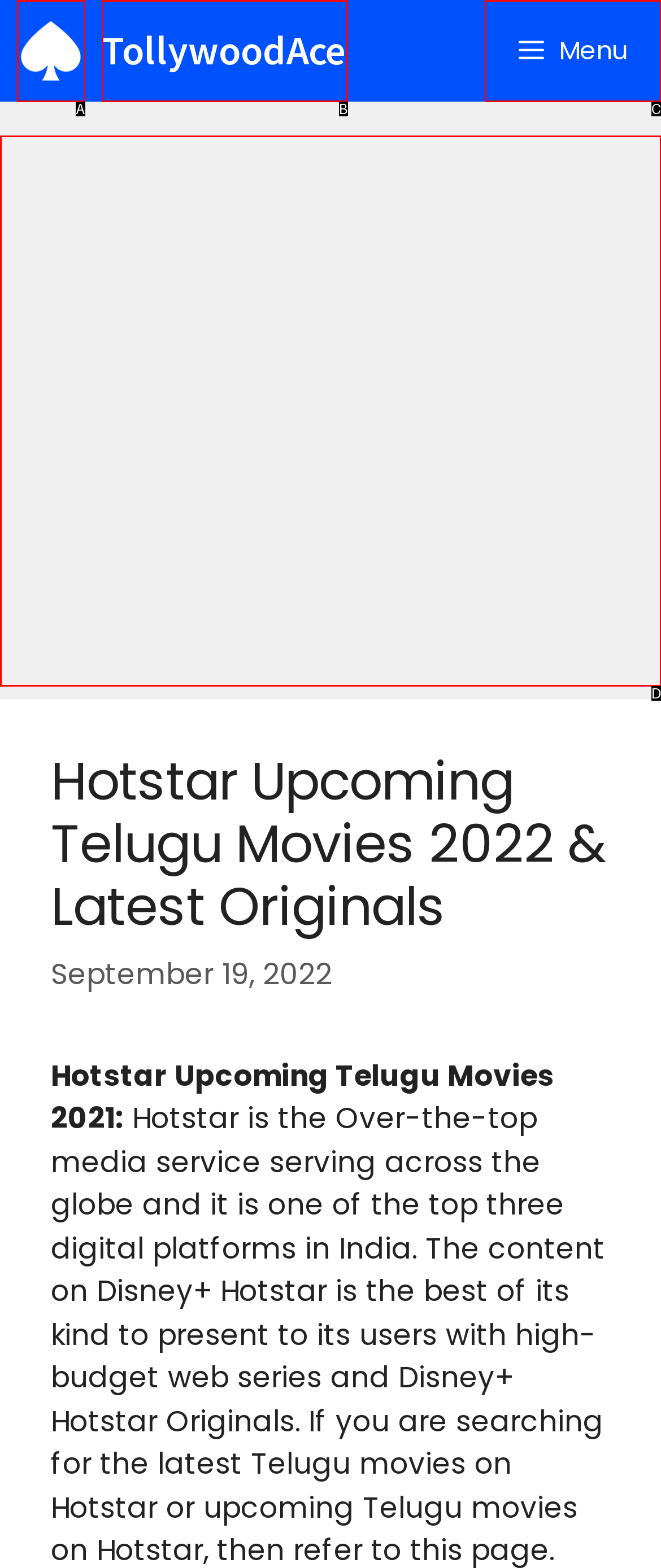Which option aligns with the description: Menu? Respond by selecting the correct letter.

C